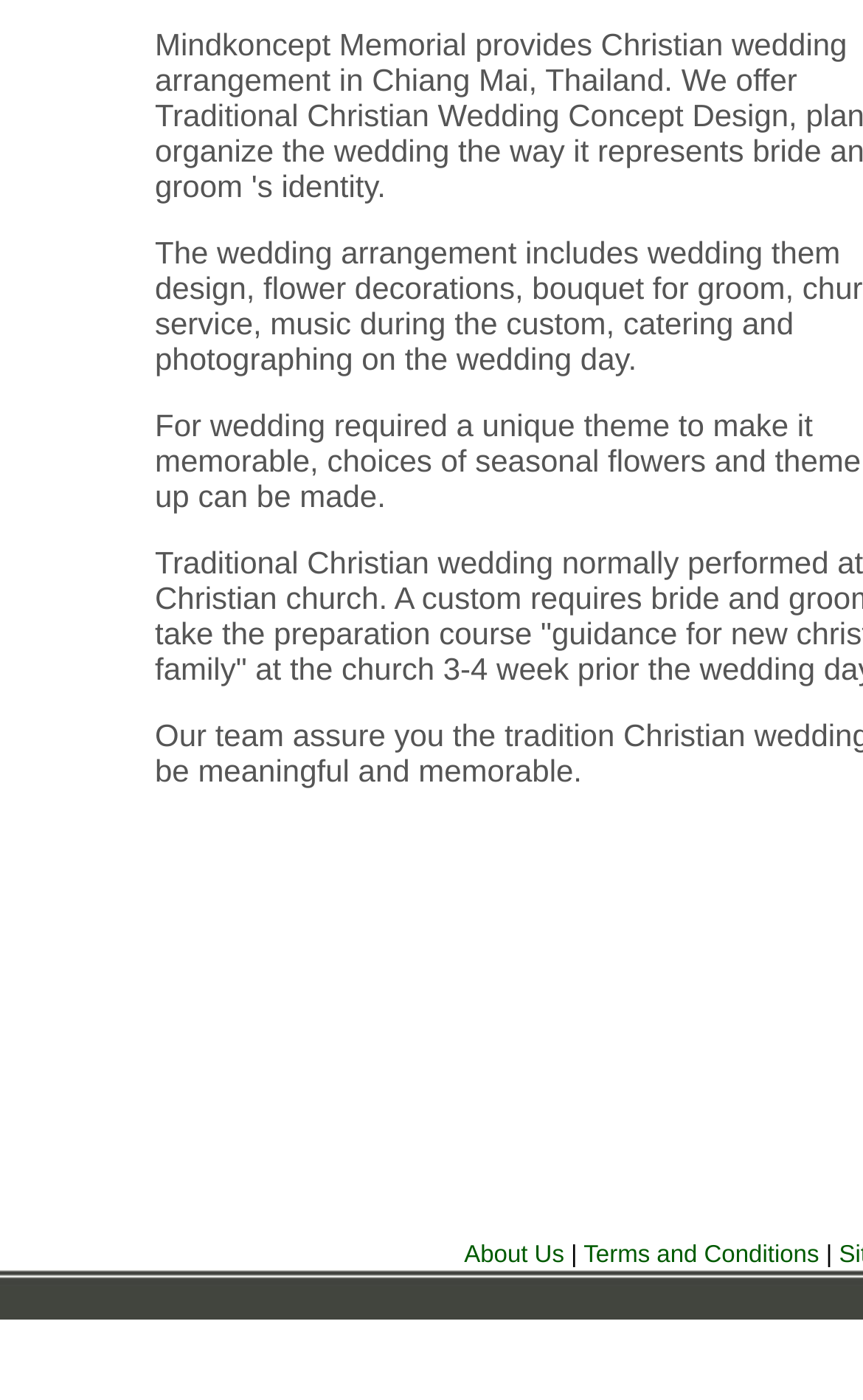Find the bounding box of the UI element described as follows: "About Us".

[0.538, 0.887, 0.654, 0.906]